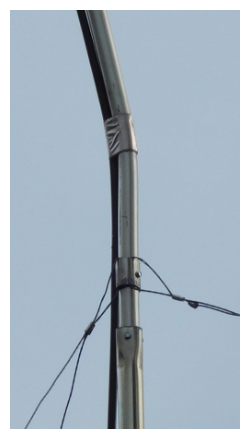Give an in-depth summary of the scene depicted in the image.

The image captures a close-up view of a constructed tower, showcasing the upper segment where several components are integrated for stability. The visible sections of metallic conduit feature a triangular cross-section at the top, designed to facilitate strong connections with overlapping smaller tubes. Notably, you can see a series of screws placed strategically at the joints to reinforce the structure. Guy wires, essential for stabilization, are threaded through a ring attached to the pole, showing how the setup is anchored to withstand environmental factors like wind. This construction process culminates in a sturdy assembly, ready for further enhancements such as antenna installation.